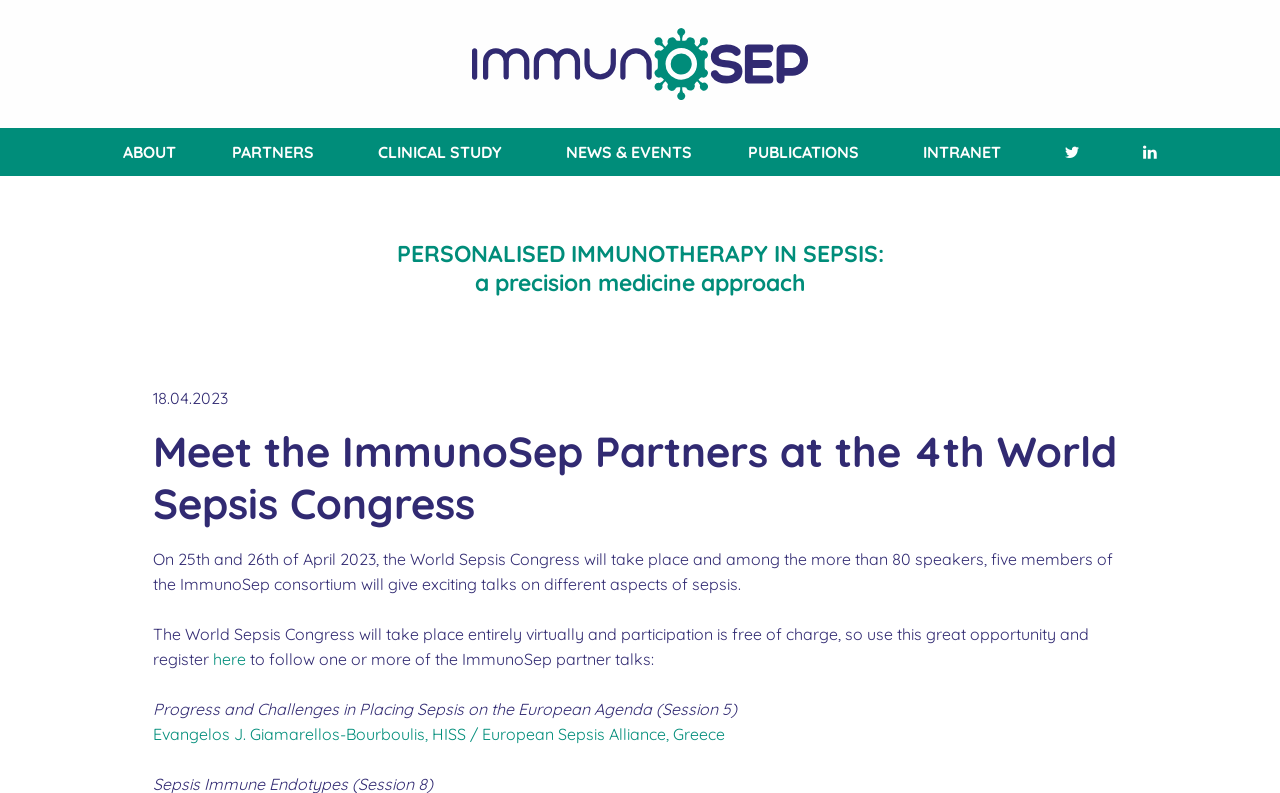What is the date of the World Sepsis Congress?
Based on the image content, provide your answer in one word or a short phrase.

25th and 26th of April 2023